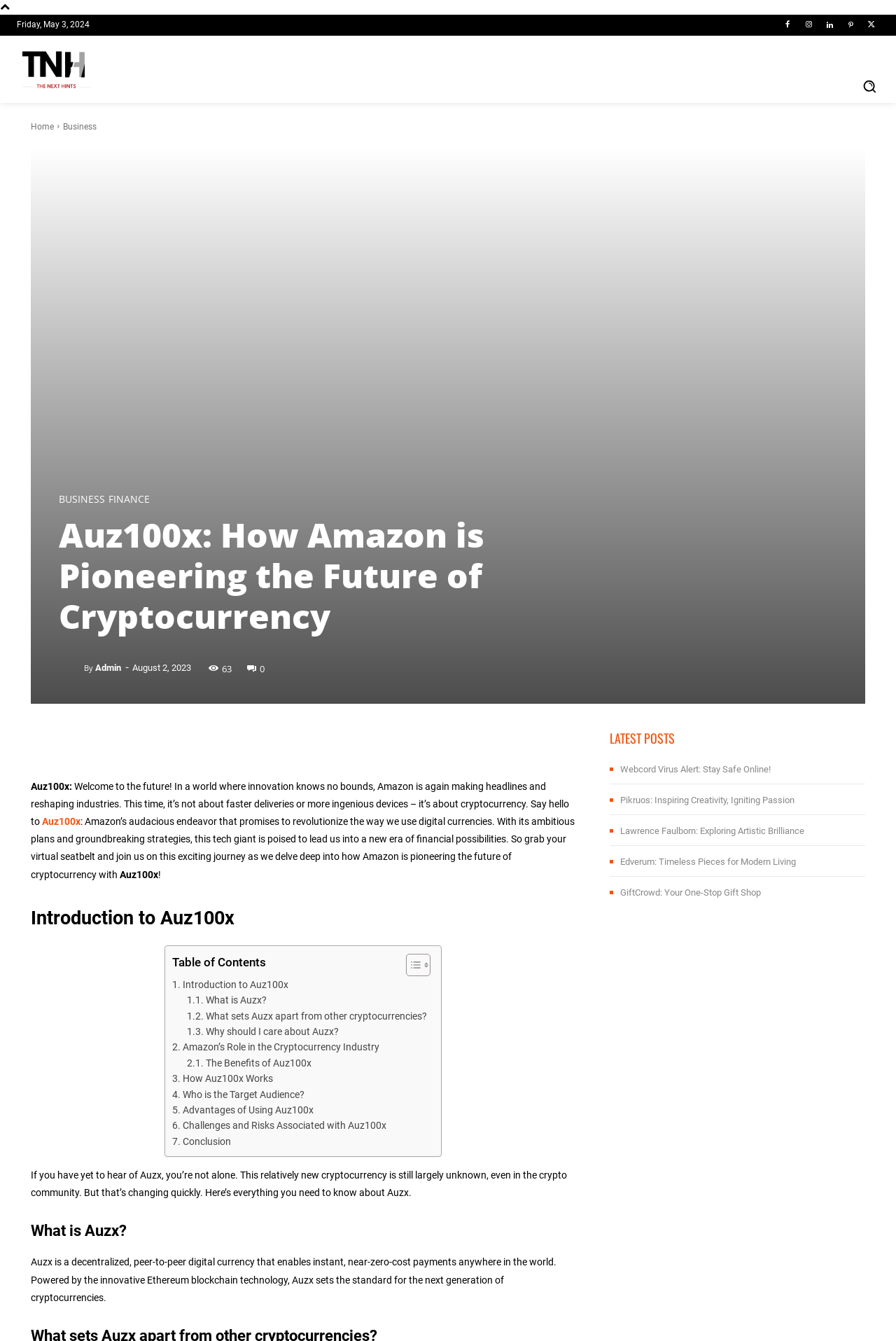From the element description Real Estate, predict the bounding box coordinates of the UI element. The coordinates must be specified in the format (top-left x, top-left y, bottom-right x, bottom-right y) and should be within the 0 to 1 range.

[0.802, 0.027, 0.868, 0.052]